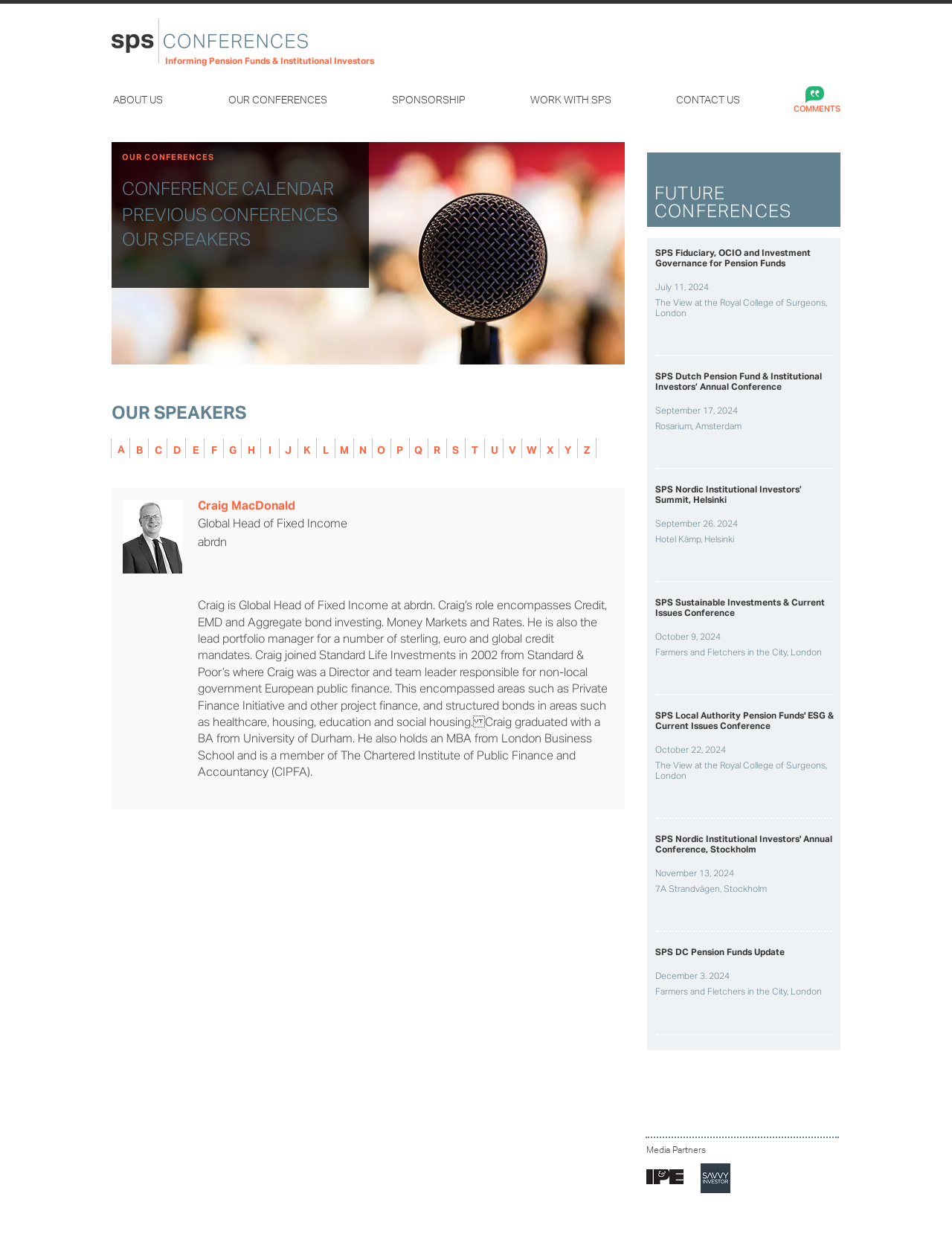Can you find the bounding box coordinates for the element that needs to be clicked to execute this instruction: "view the blog posts"? The coordinates should be given as four float numbers between 0 and 1, i.e., [left, top, right, bottom].

None